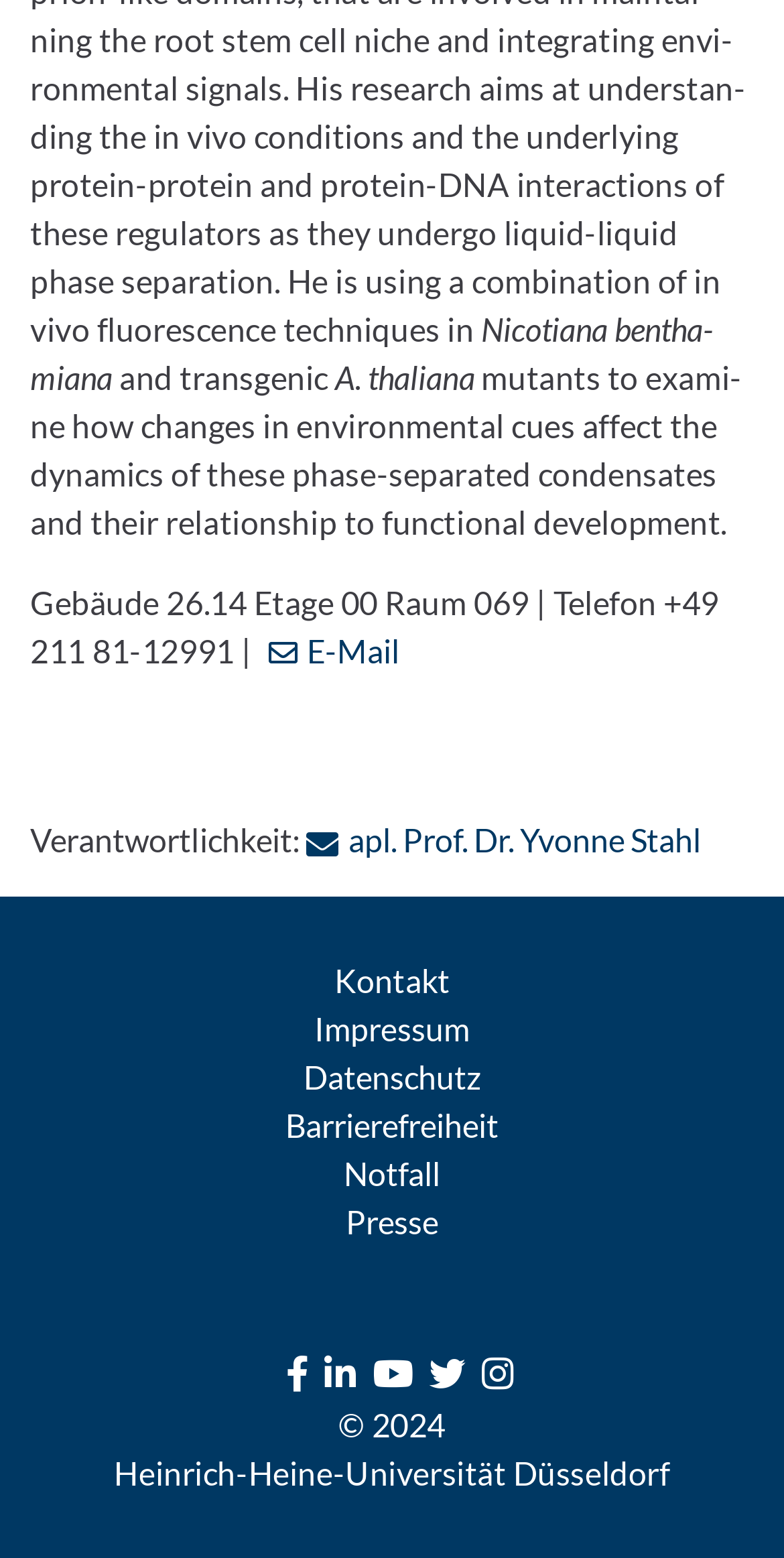Analyze the image and deliver a detailed answer to the question: What social media platforms are available?

I found the answer by looking at the social media section at the bottom of the webpage, which lists the available social media platforms.